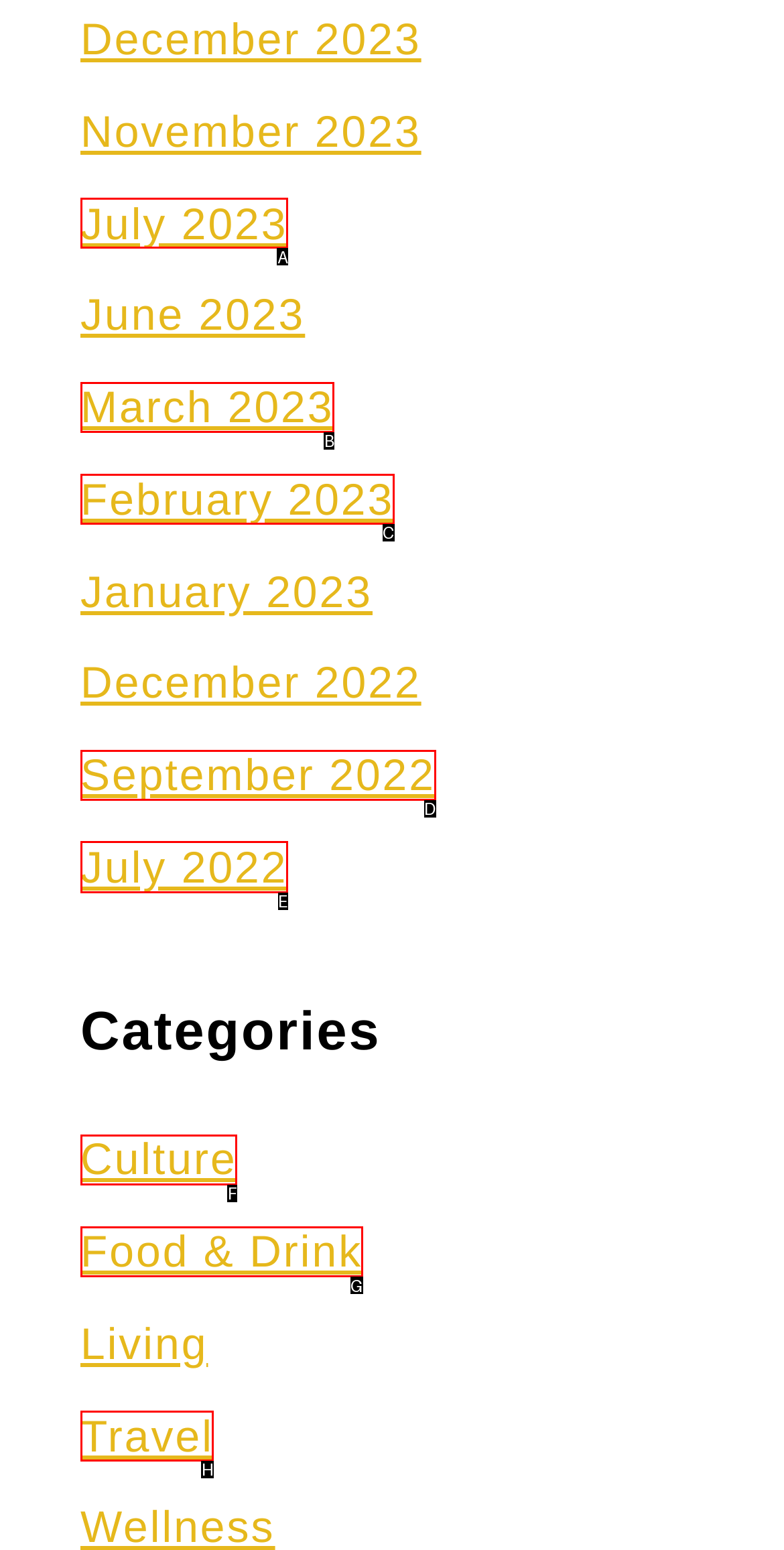Select the letter associated with the UI element you need to click to perform the following action: Check July 2022 archives
Reply with the correct letter from the options provided.

E